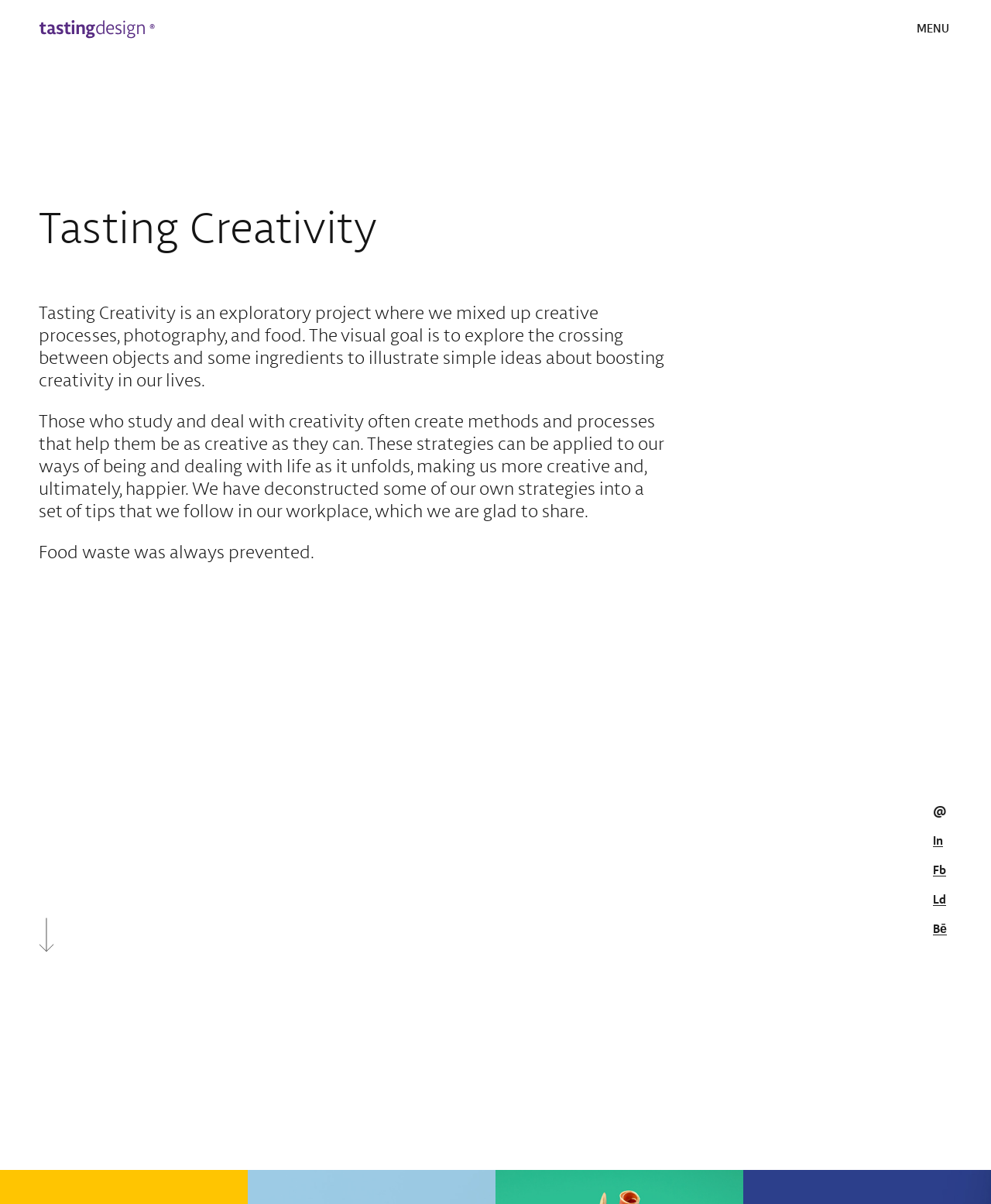What is the name of the project?
Please answer the question with as much detail as possible using the screenshot.

The name of the project is mentioned in the StaticText element with the text 'Tasting Creativity' at the top of the webpage, which is also the title of the webpage.